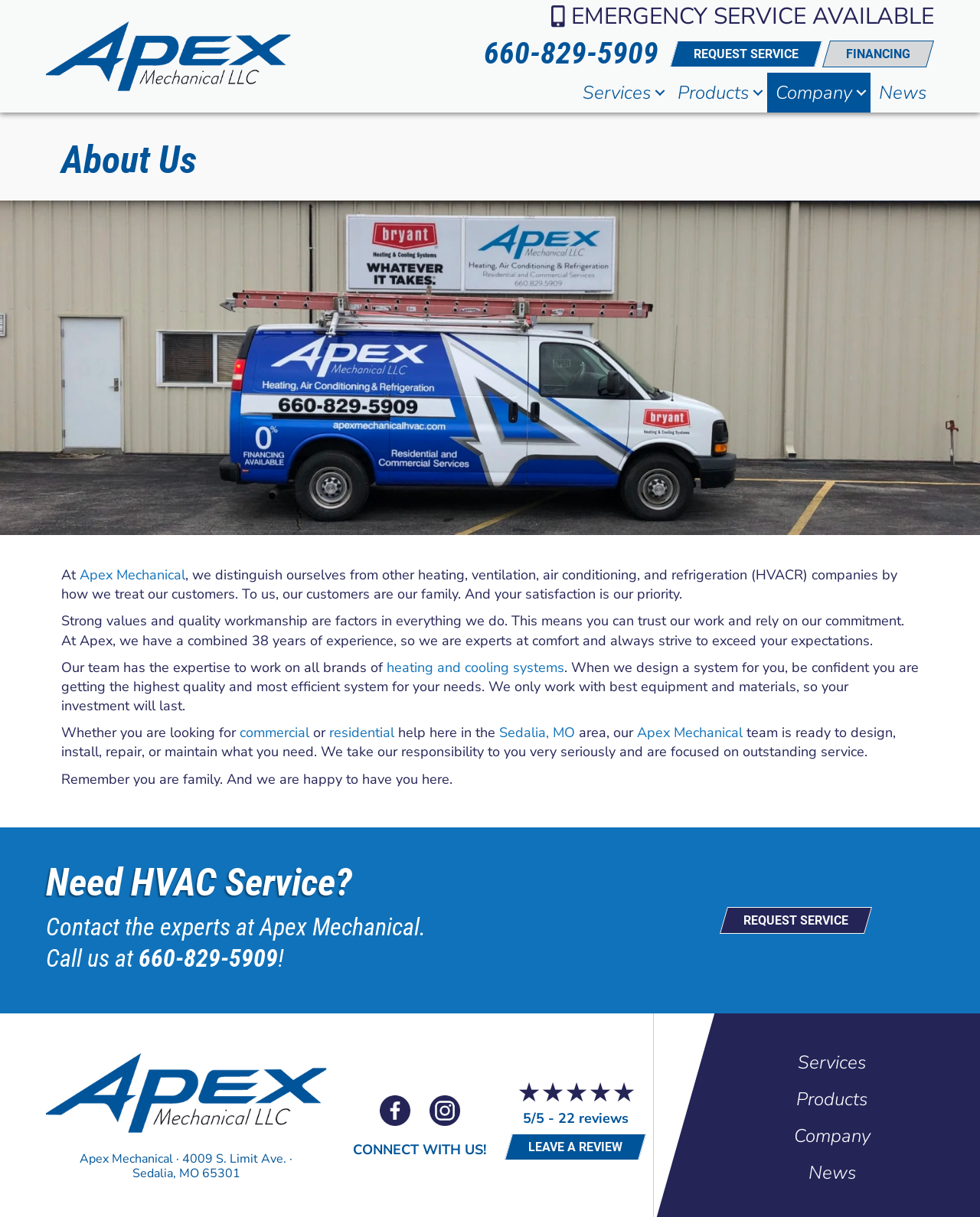Identify the bounding box coordinates of the clickable region required to complete the instruction: "Call the phone number". The coordinates should be given as four float numbers within the range of 0 and 1, i.e., [left, top, right, bottom].

[0.489, 0.032, 0.676, 0.057]